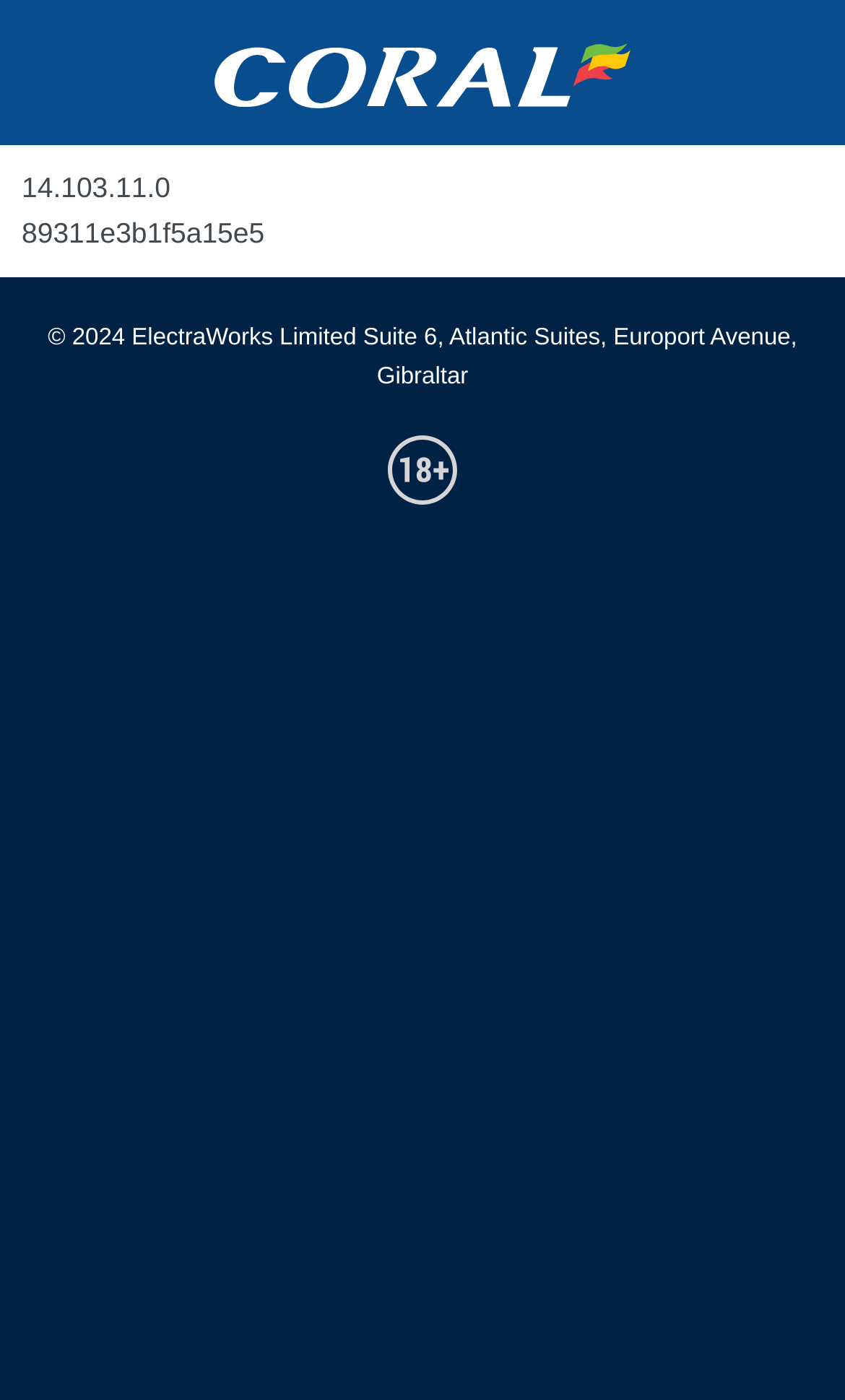Respond to the question below with a concise word or phrase:
What is the text above the copyright information?

company address